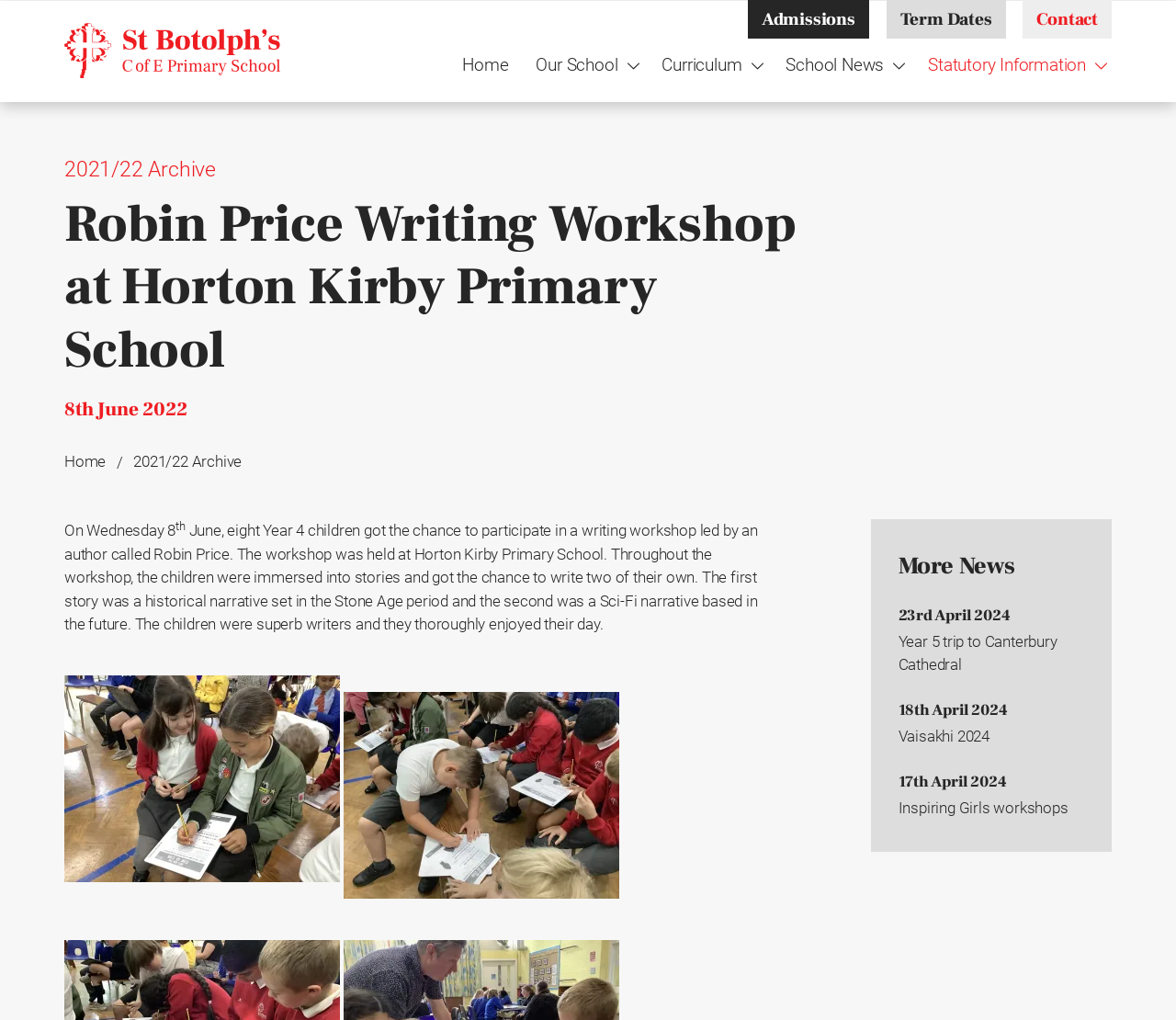Write a detailed summary of the webpage, including text, images, and layout.

The webpage is about St Botolph's C of E Primary School, specifically featuring a news article about a writing workshop led by author Robin Price at Horton Kirby Primary School. 

At the top left, there are two links to the school's homepage, "St Botolph's C of E Primary School". Below these links, there is a navigation menu with links to "Home", "Our School", "Curriculum", "School News", and "Statutory Information". 

The main content of the page is a news article with a heading "Robin Price Writing Workshop at Horton Kirby Primary School". The article is dated "8th June 2022" and describes a writing workshop where eight Year 4 children participated in writing their own stories. The article provides details about the workshop, including the types of stories the children wrote.

Below the article, there is a section titled "More News" with three links to other news articles, including "Year 5 trip to Canterbury Cathedral", "Vaisakhi 2024", and "Inspiring Girls workshops". Each link has a corresponding heading with the title of the news article.